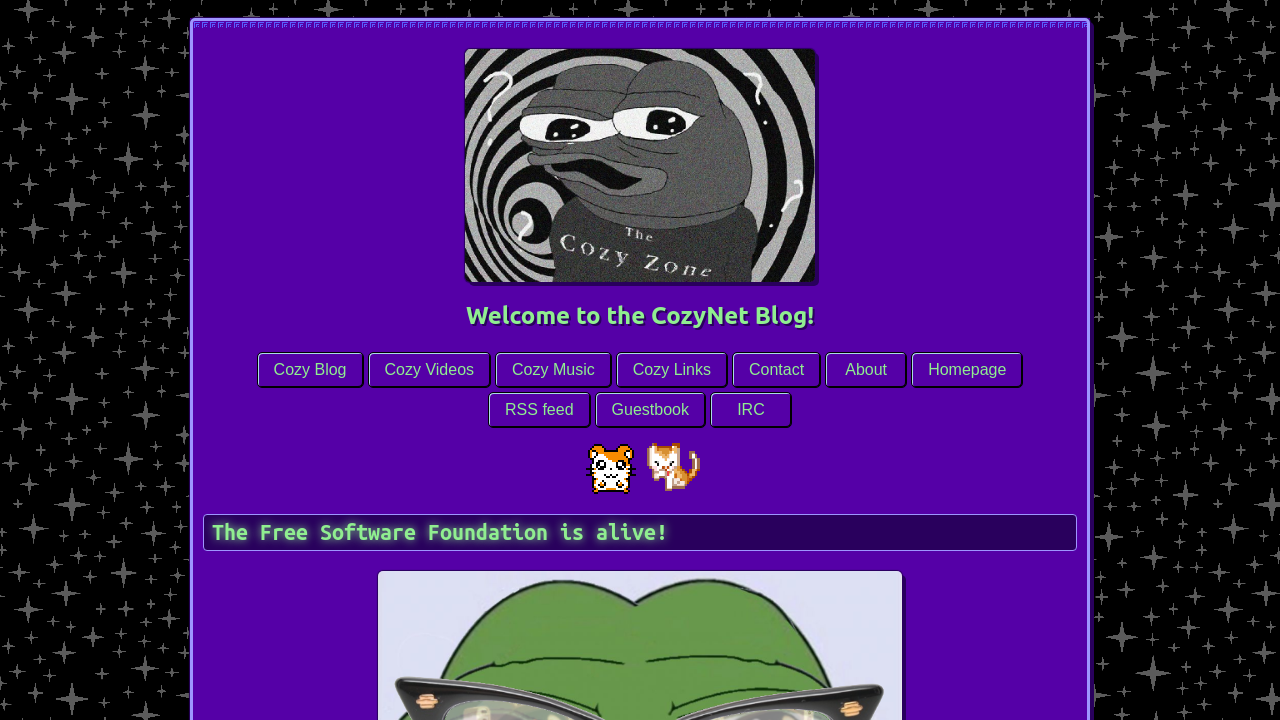Refer to the screenshot and answer the following question in detail:
How many main sections are on the webpage?

The webpage can be divided into two main sections: the top section containing the site banner, heading, and navigation links, and the bottom section containing a blog post or article with a heading 'The Free Software Foundation is alive!'. The clear separation of these sections is evident from their bounding box coordinates.